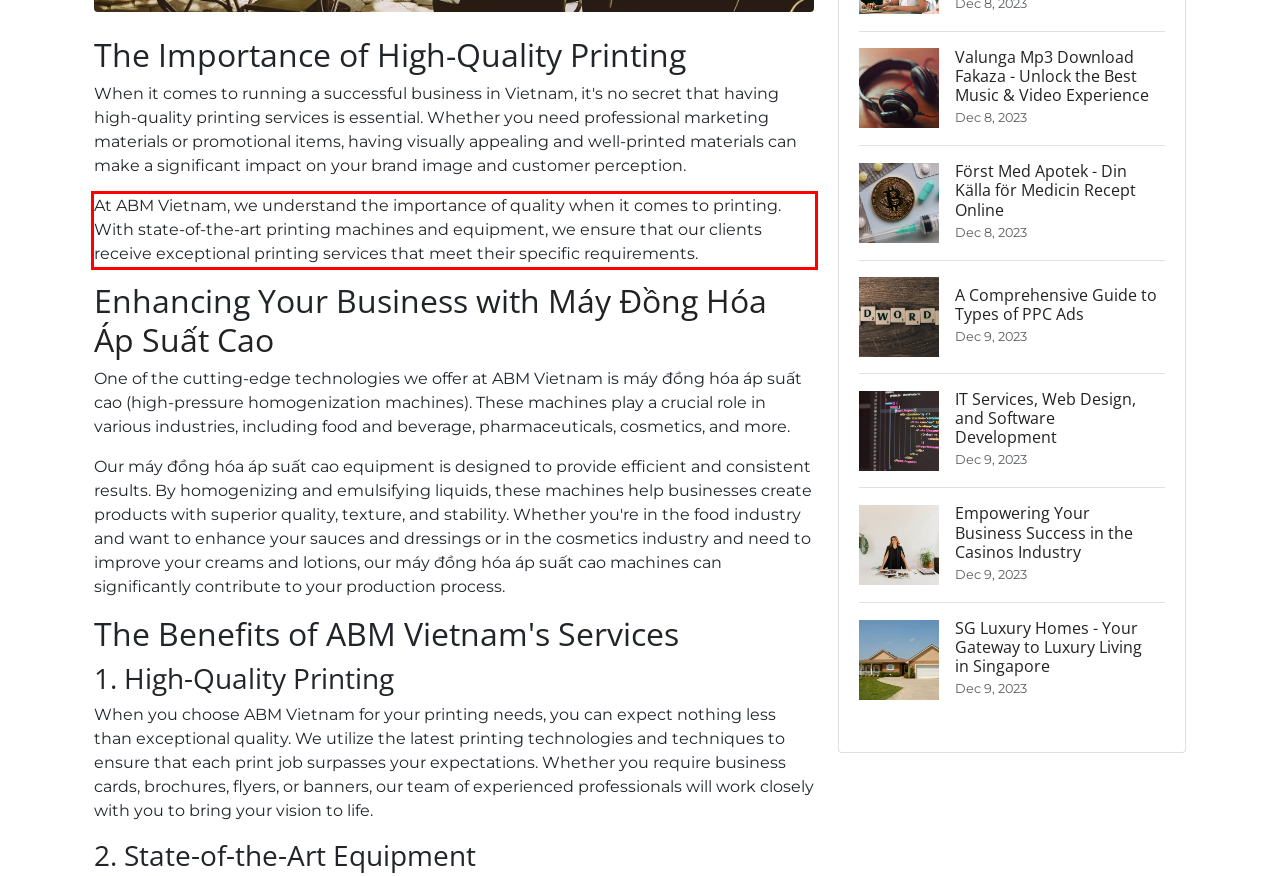Please take the screenshot of the webpage, find the red bounding box, and generate the text content that is within this red bounding box.

At ABM Vietnam, we understand the importance of quality when it comes to printing. With state-of-the-art printing machines and equipment, we ensure that our clients receive exceptional printing services that meet their specific requirements.